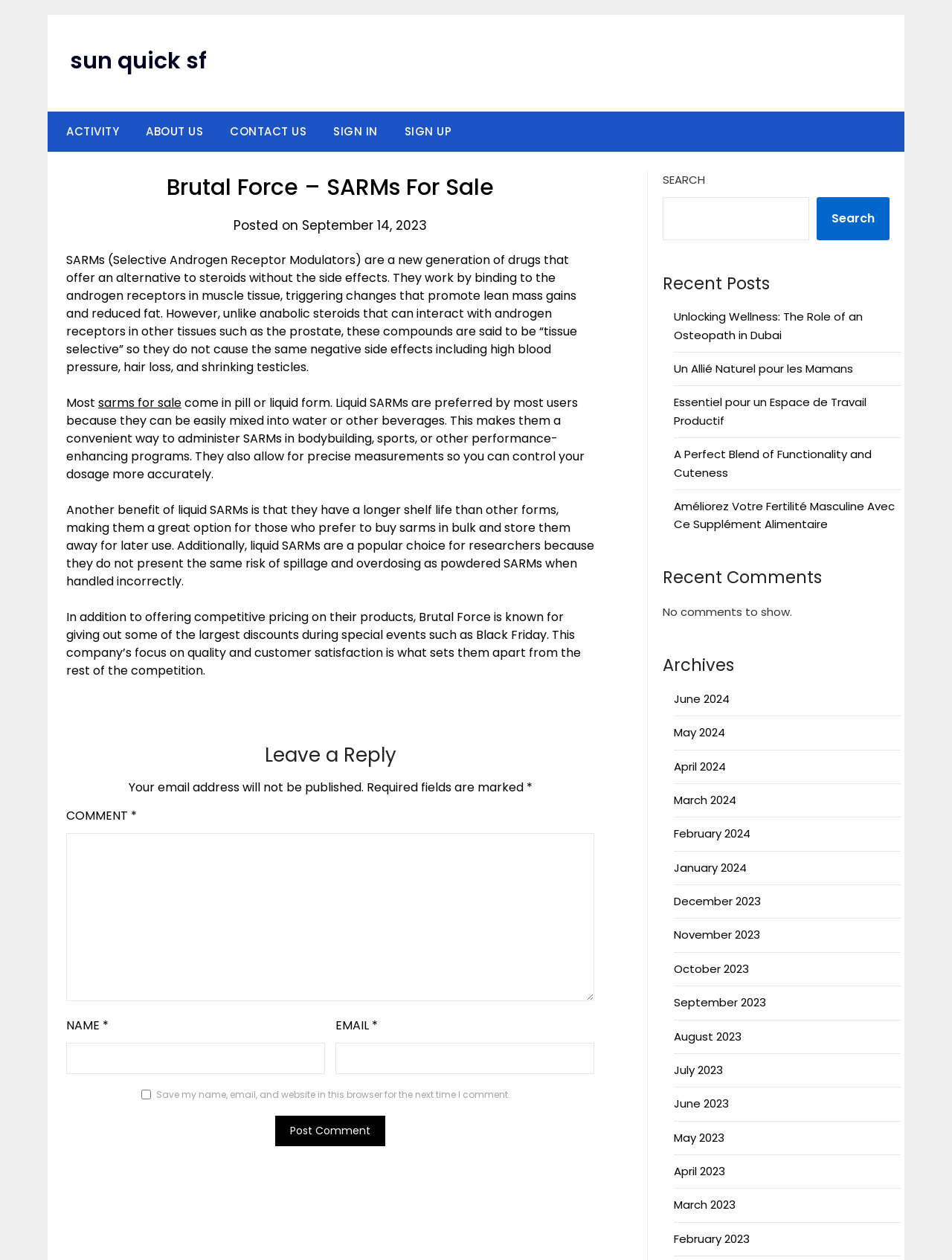Identify the bounding box coordinates of the specific part of the webpage to click to complete this instruction: "Search for something".

[0.696, 0.156, 0.85, 0.191]